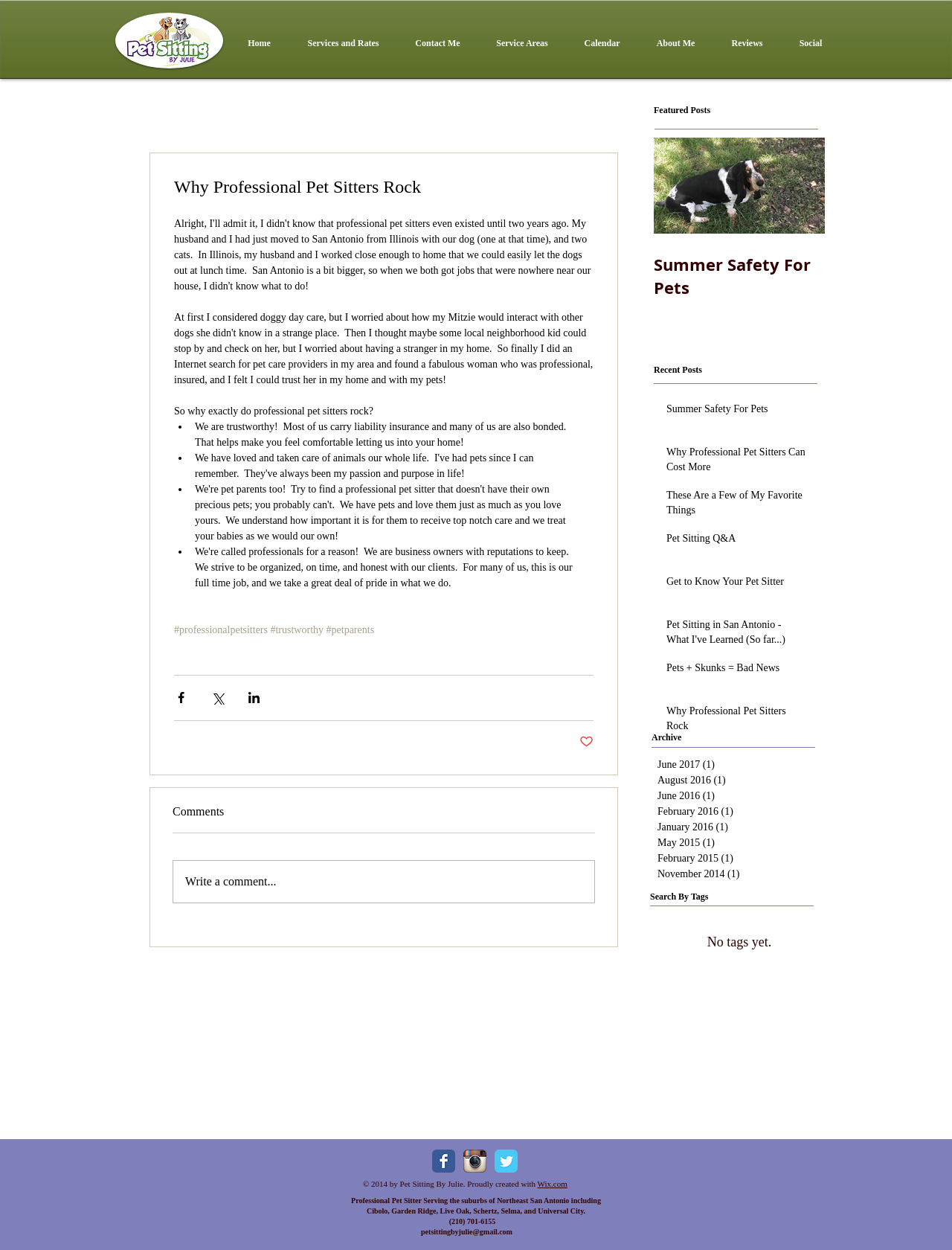Analyze the image and give a detailed response to the question:
What is the purpose of the 'Write a comment...' button?

The purpose of the 'Write a comment...' button can be inferred from its text, which suggests that it allows users to write a comment on a post.